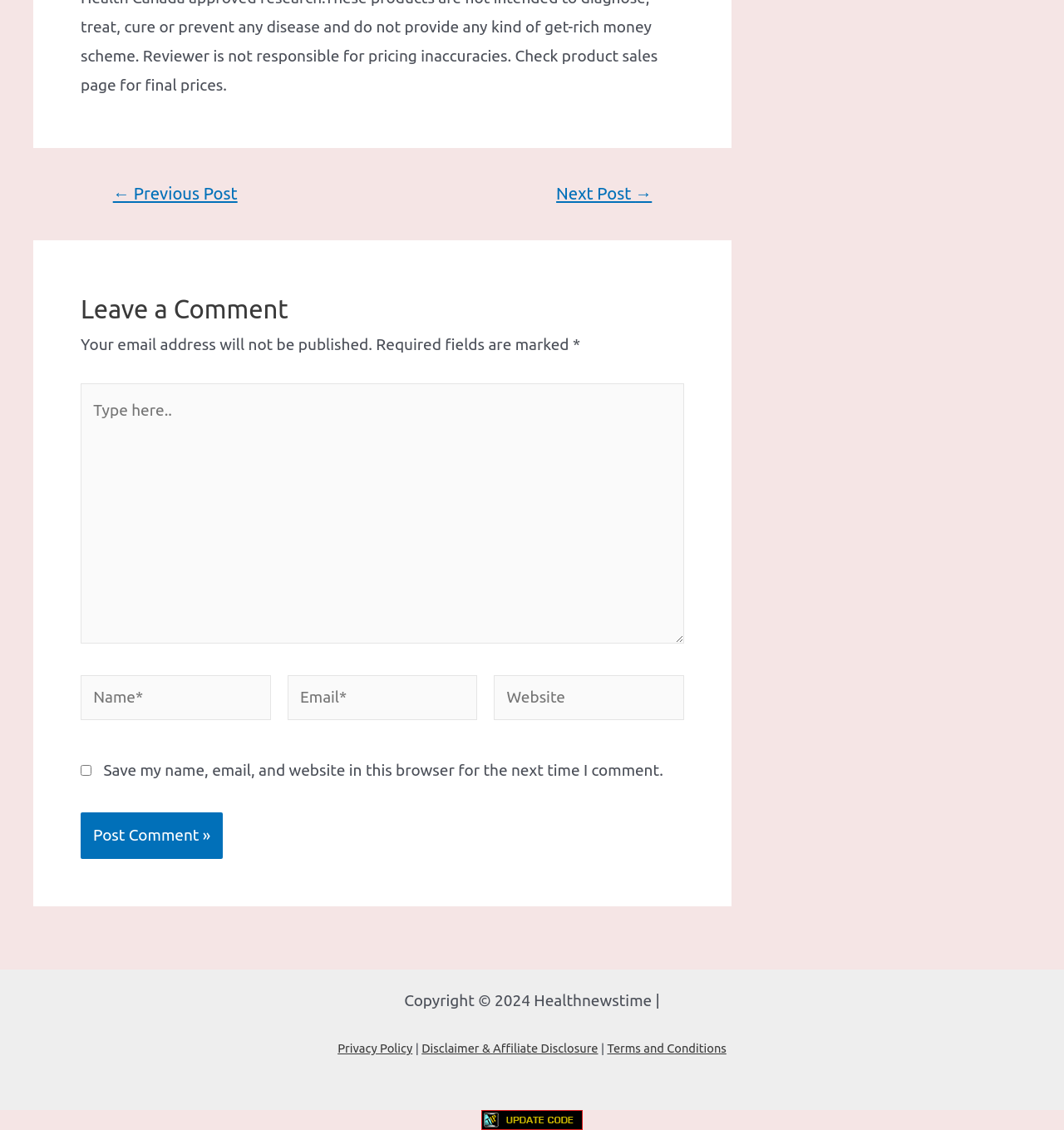What is the purpose of the 'Post Comment' button?
Can you provide an in-depth and detailed response to the question?

The 'Post Comment' button is located at the bottom of the comment form, indicating that it is used to submit a comment after filling in the required fields.